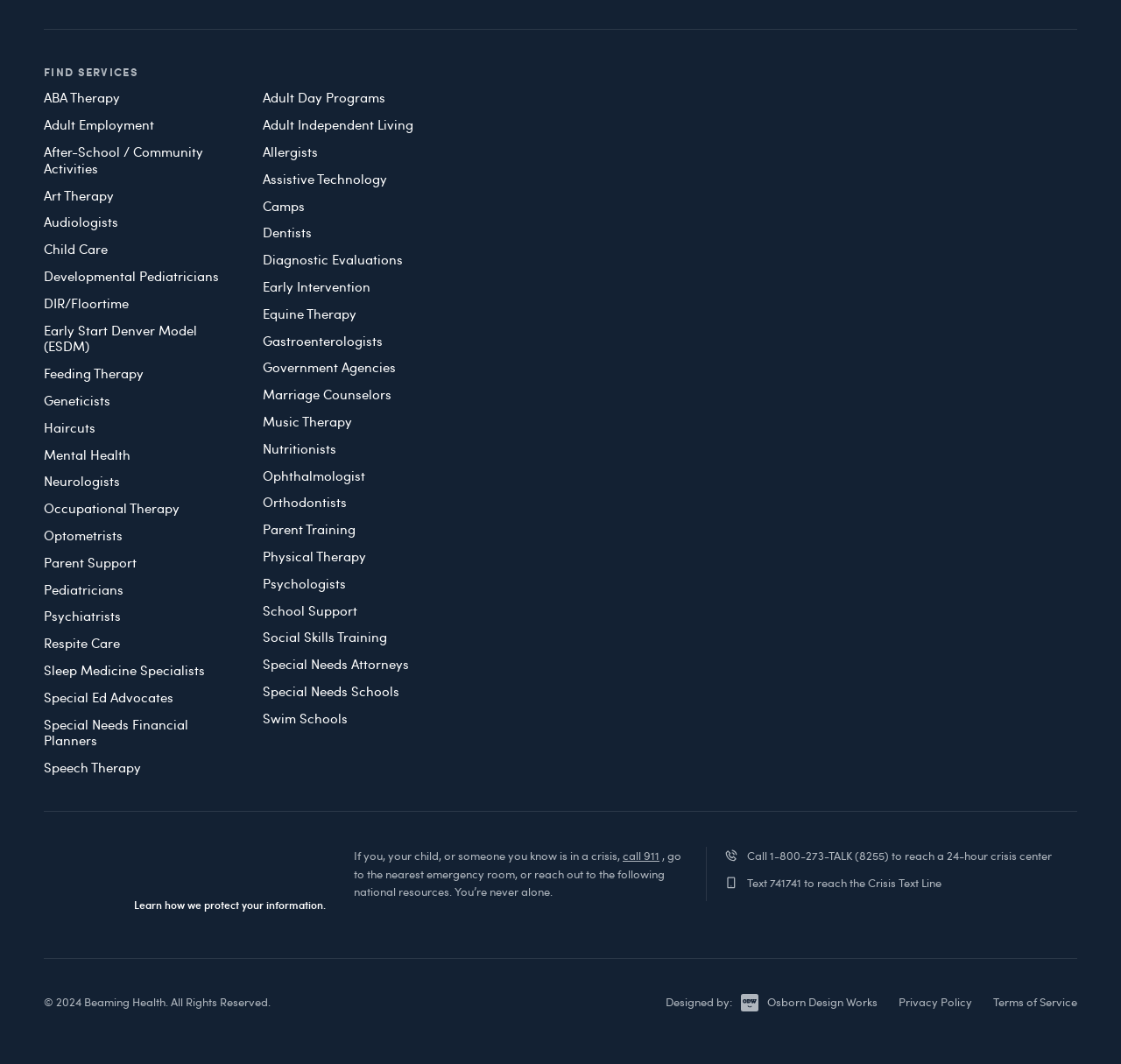Specify the bounding box coordinates of the area to click in order to execute this command: 'Learn how we protect your information'. The coordinates should consist of four float numbers ranging from 0 to 1, and should be formatted as [left, top, right, bottom].

[0.12, 0.846, 0.291, 0.854]